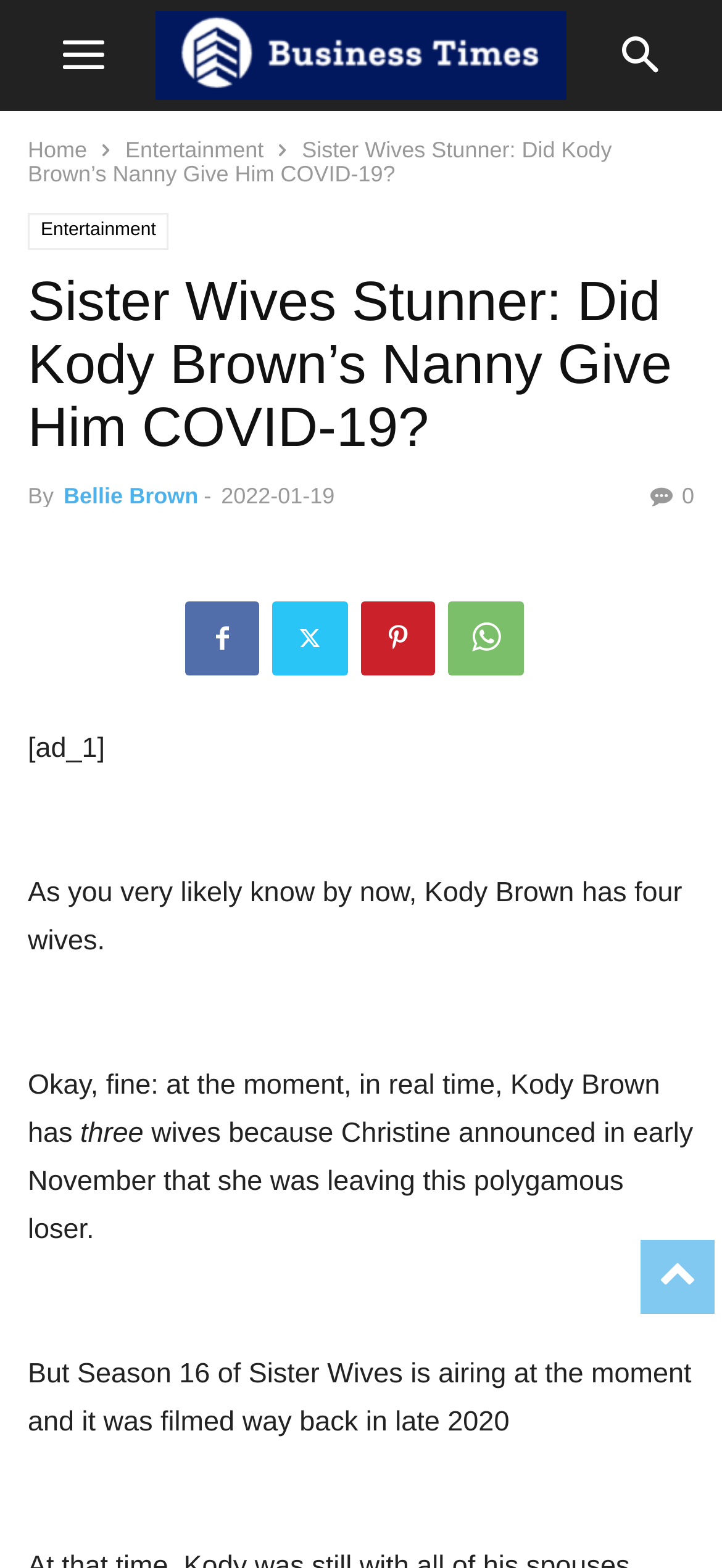Determine the primary headline of the webpage.

Sister Wives Stunner: Did Kody Brown’s Nanny Give Him COVID-19?